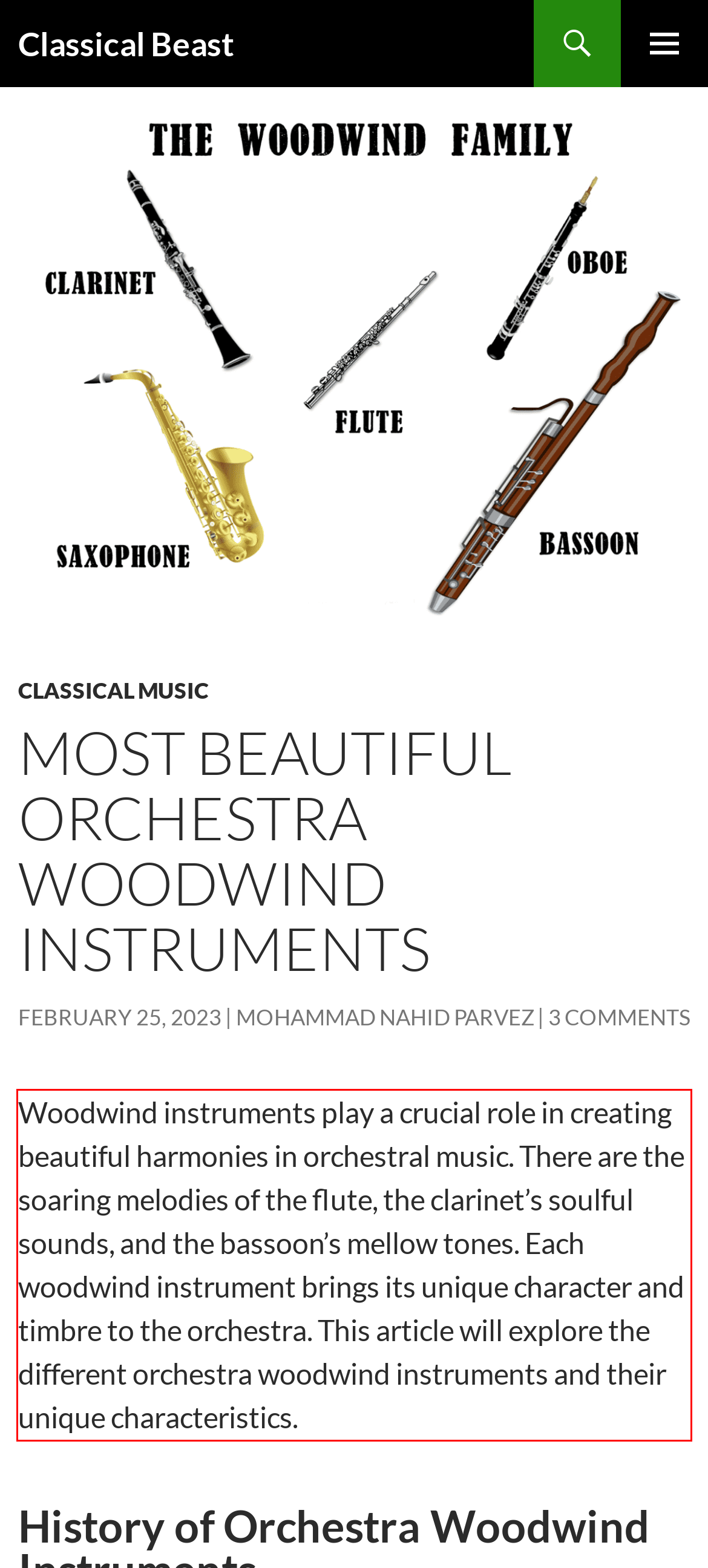Please analyze the provided webpage screenshot and perform OCR to extract the text content from the red rectangle bounding box.

Woodwind instruments play a crucial role in creating beautiful harmonies in orchestral music. There are the soaring melodies of the flute, the clarinet’s soulful sounds, and the bassoon’s mellow tones. Each woodwind instrument brings its unique character and timbre to the orchestra. This article will explore the different orchestra woodwind instruments and their unique characteristics.